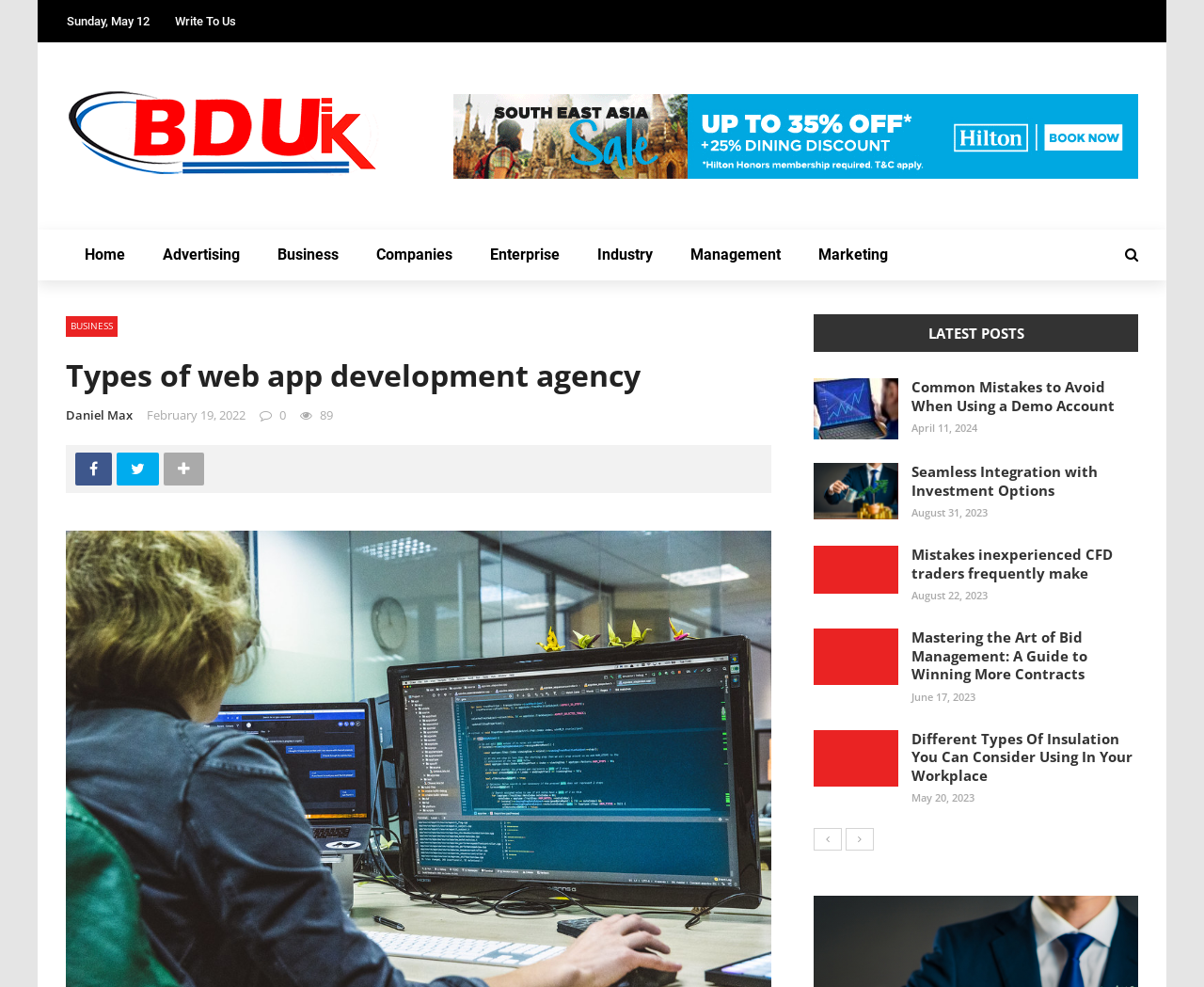Determine the bounding box coordinates of the target area to click to execute the following instruction: "Go to the 'Next' page."

[0.702, 0.839, 0.726, 0.862]